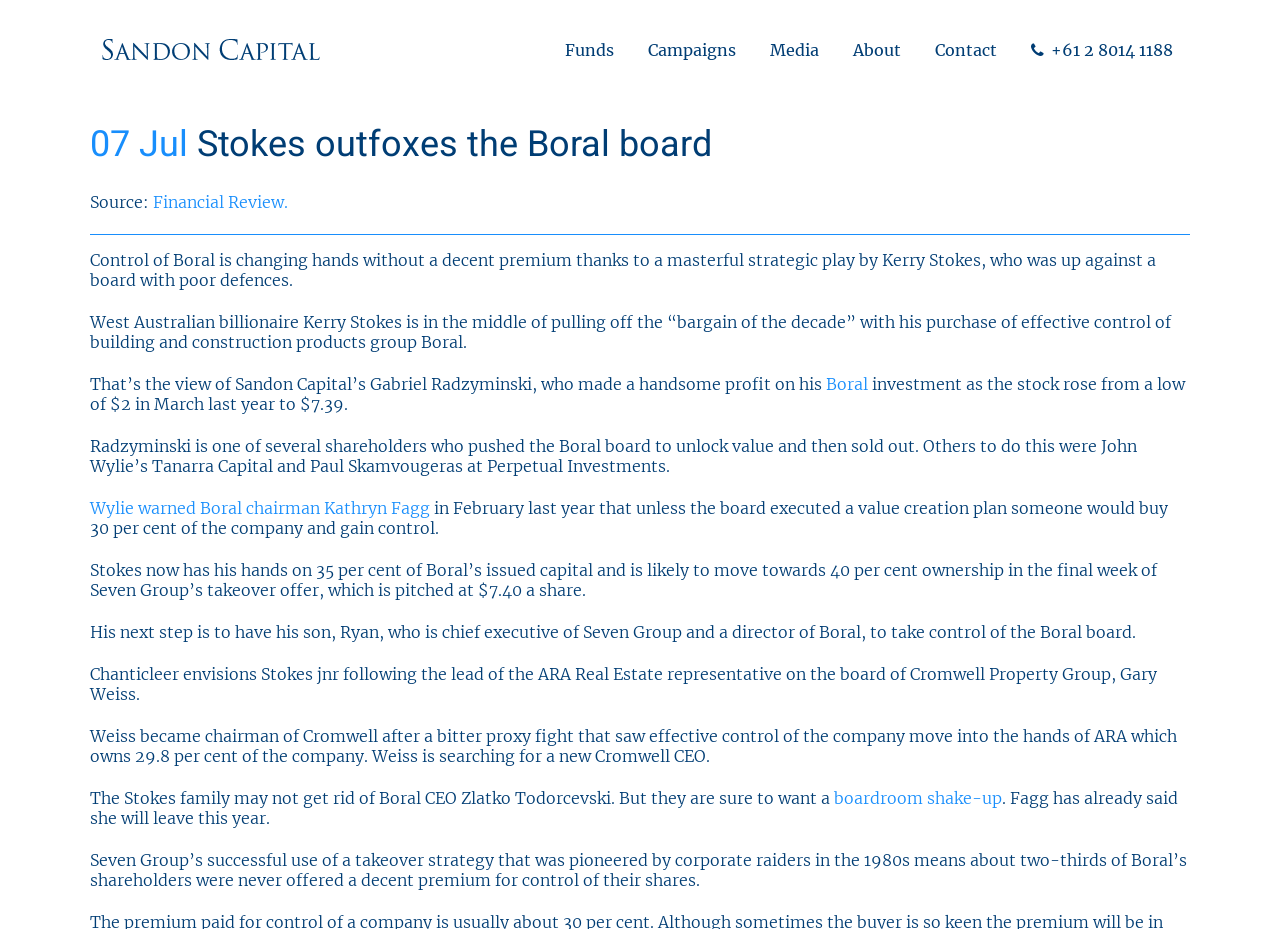Indicate the bounding box coordinates of the element that needs to be clicked to satisfy the following instruction: "Read the article about Kerry Stokes and Boral". The coordinates should be four float numbers between 0 and 1, i.e., [left, top, right, bottom].

[0.07, 0.269, 0.903, 0.312]